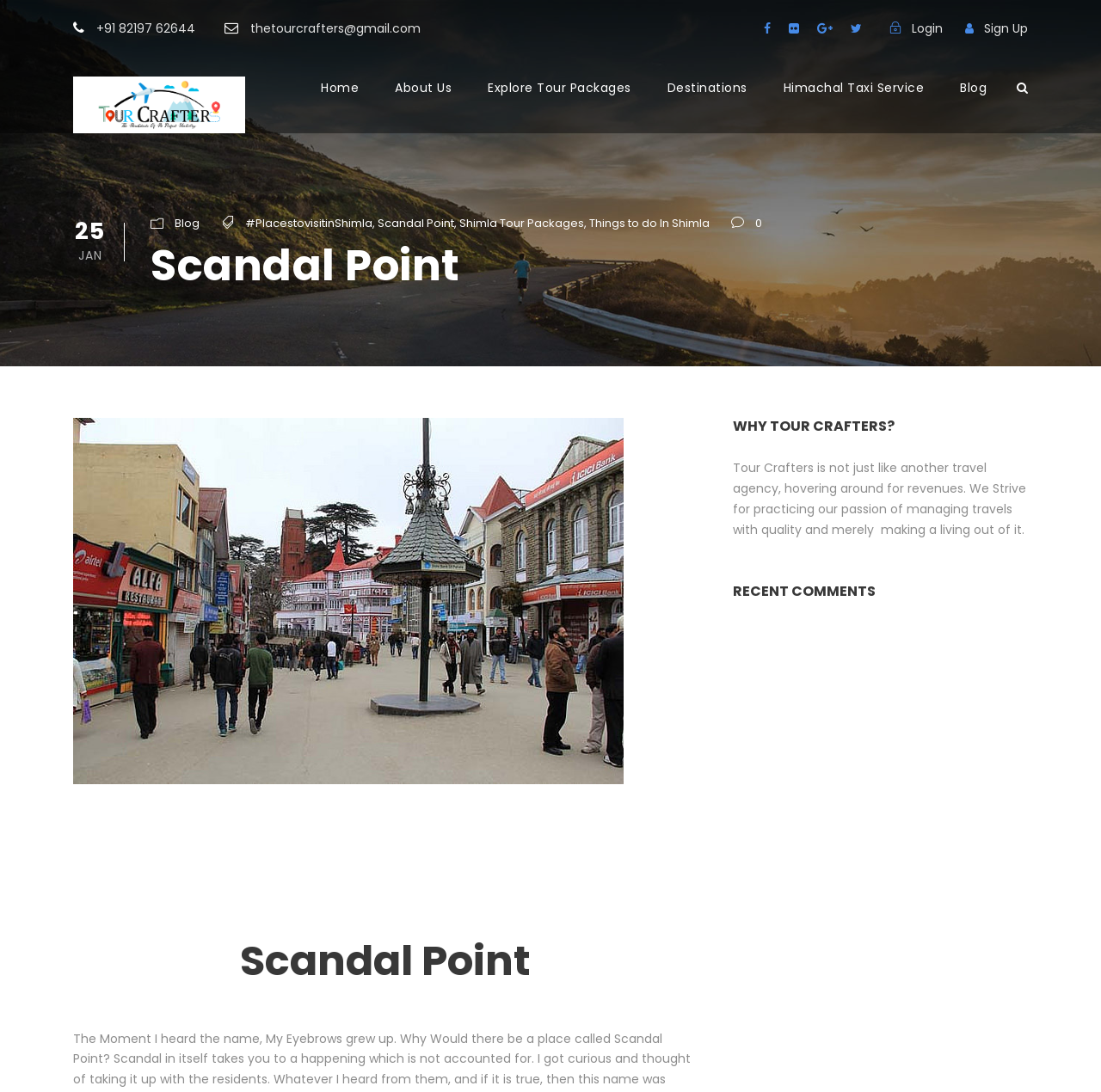From the screenshot, find the bounding box of the UI element matching this description: "alt="Dolce Lauda" title="Return to homepage"". Supply the bounding box coordinates in the form [left, top, right, bottom], each a float between 0 and 1.

None